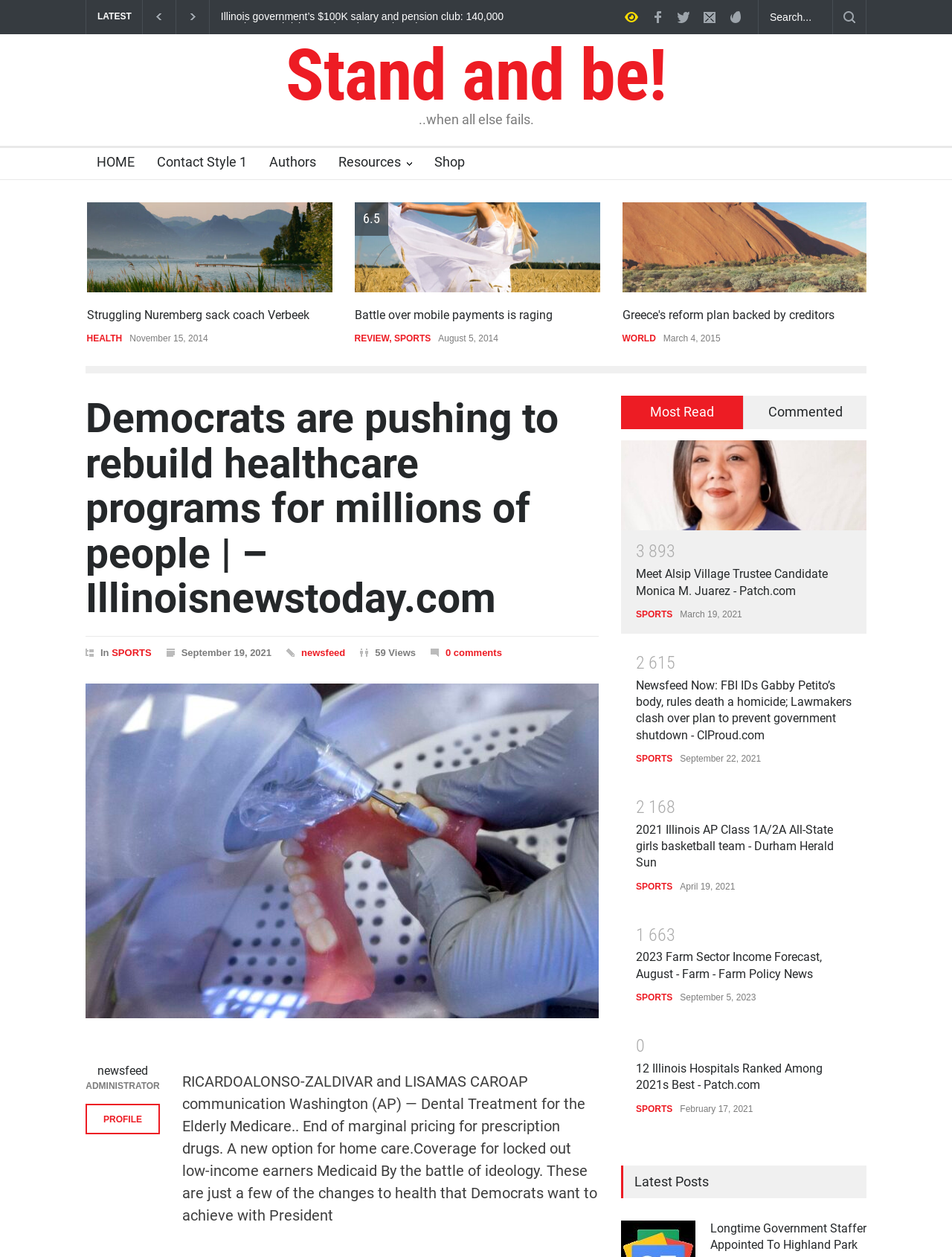Please determine the bounding box coordinates of the element's region to click for the following instruction: "Read the latest news".

[0.102, 0.009, 0.138, 0.017]